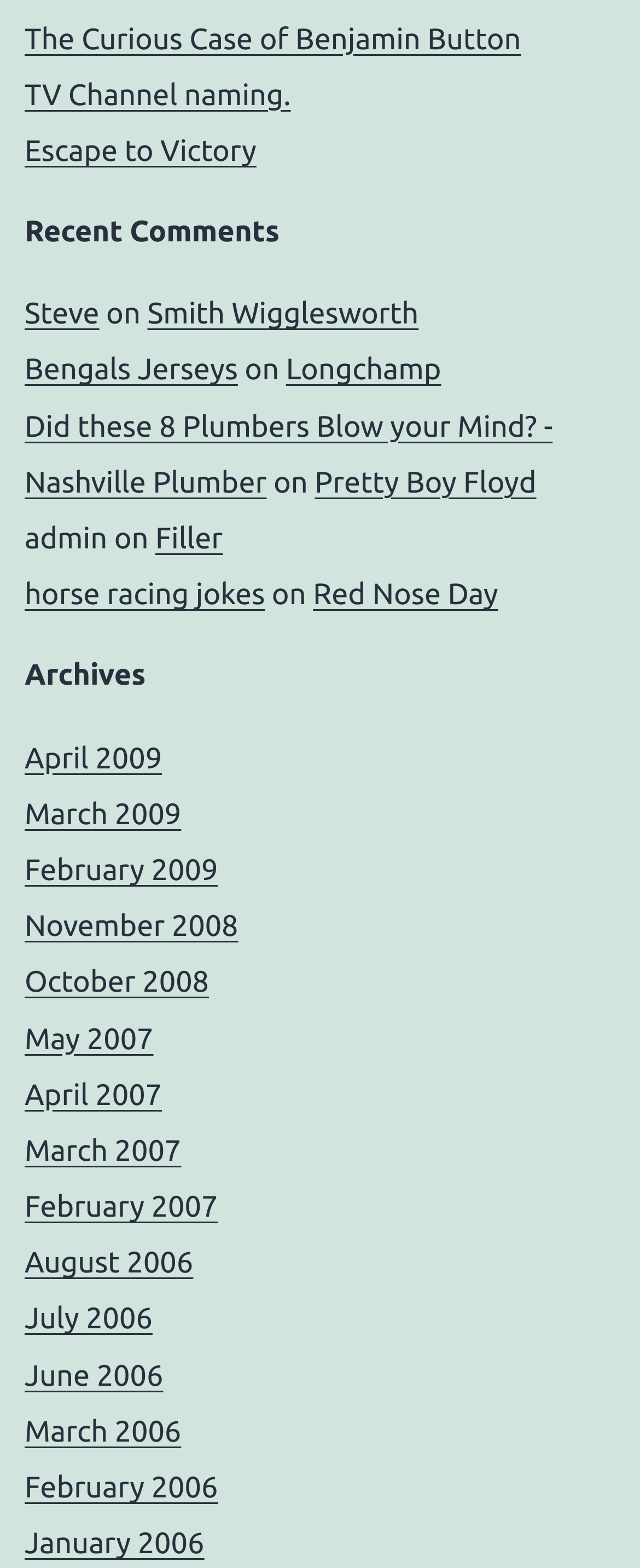Identify the bounding box coordinates of the region that should be clicked to execute the following instruction: "Explore Archives".

[0.038, 0.418, 0.962, 0.445]